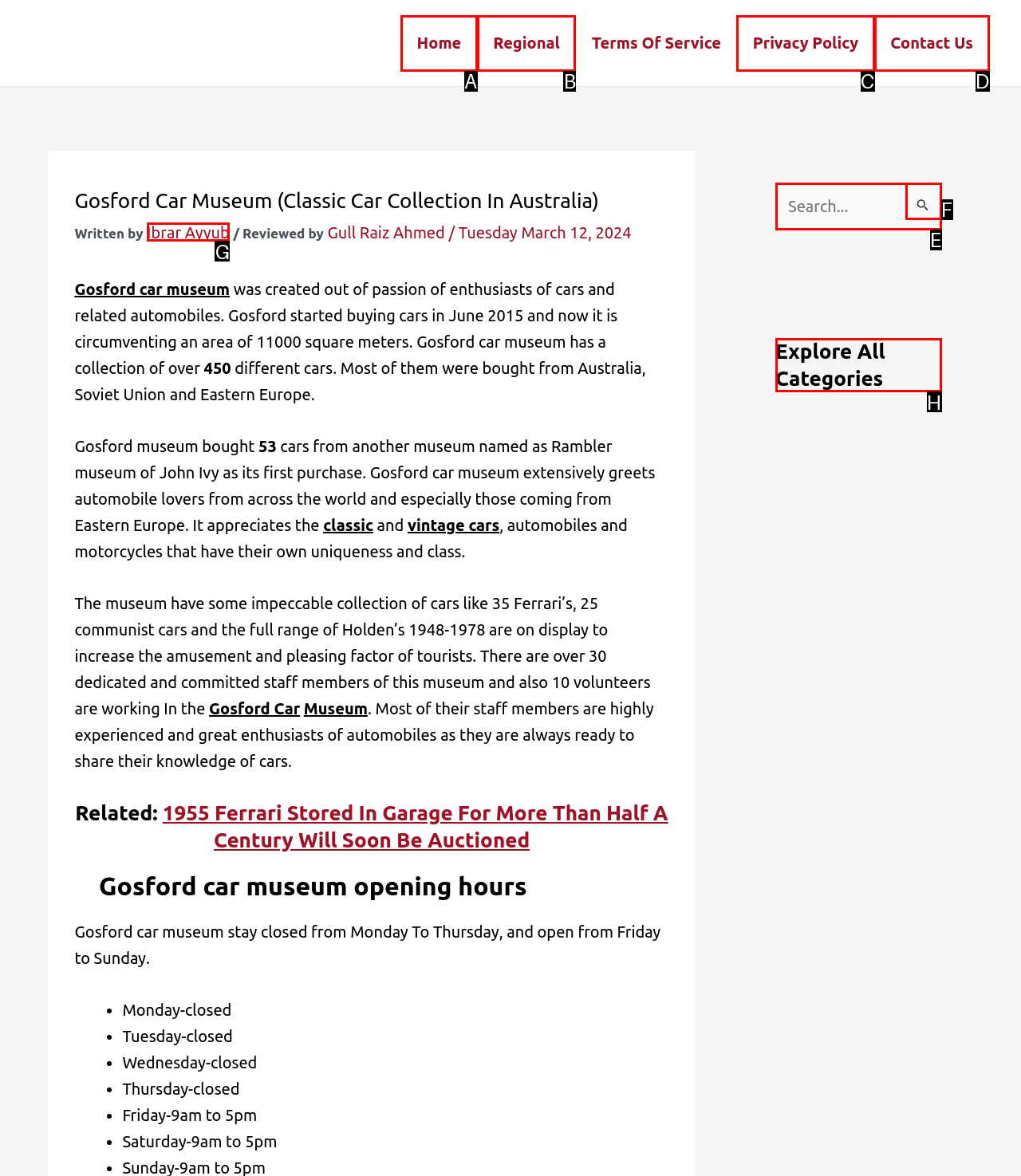Select the letter that aligns with the description: Explore All Categories. Answer with the letter of the selected option directly.

H